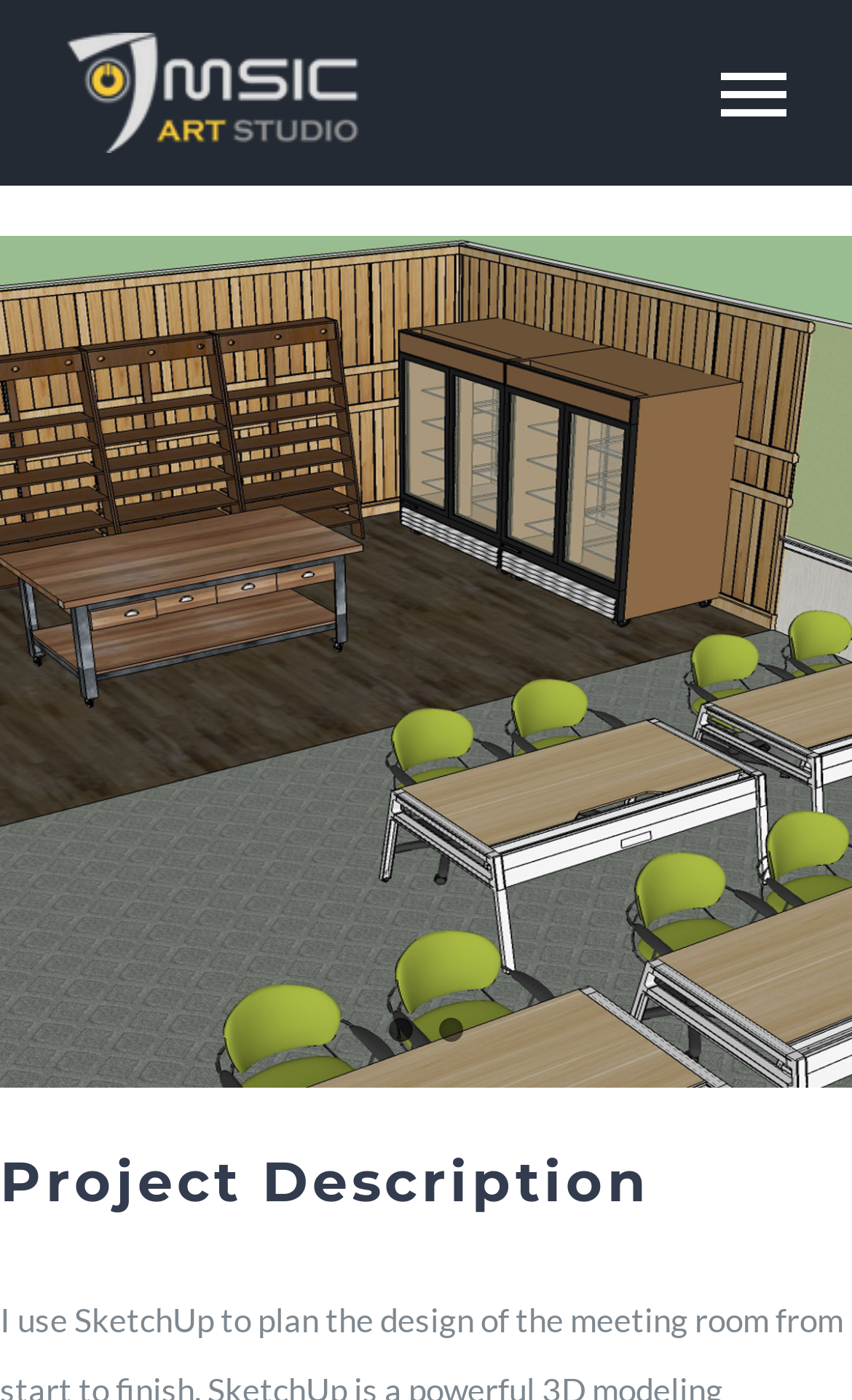Could you determine the bounding box coordinates of the clickable element to complete the instruction: "Click the link to page 1"? Provide the coordinates as four float numbers between 0 and 1, i.e., [left, top, right, bottom].

[0.456, 0.728, 0.485, 0.745]